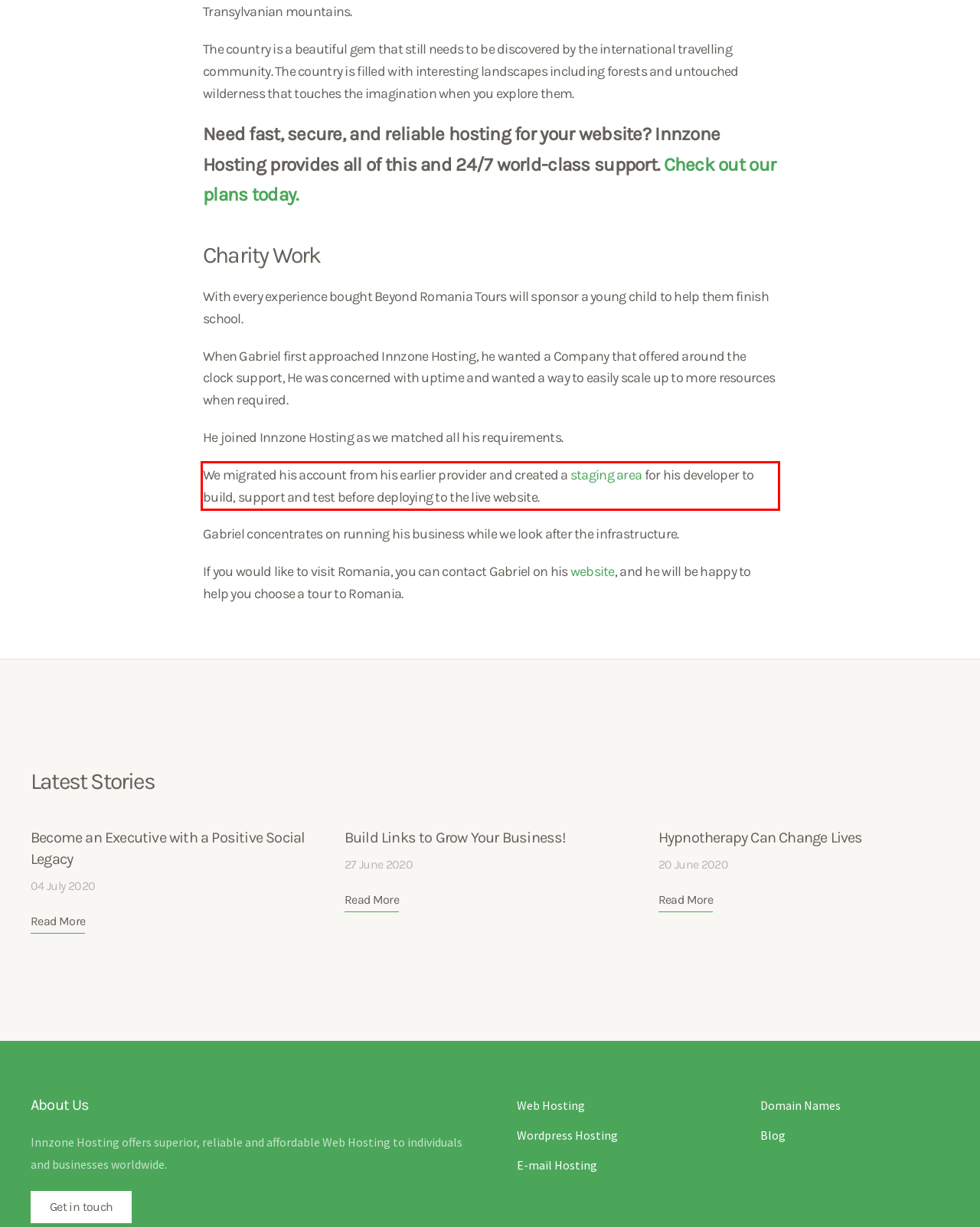Look at the provided screenshot of the webpage and perform OCR on the text within the red bounding box.

We migrated his account from his earlier provider and created a staging area for his developer to build, support and test before deploying to the live website.